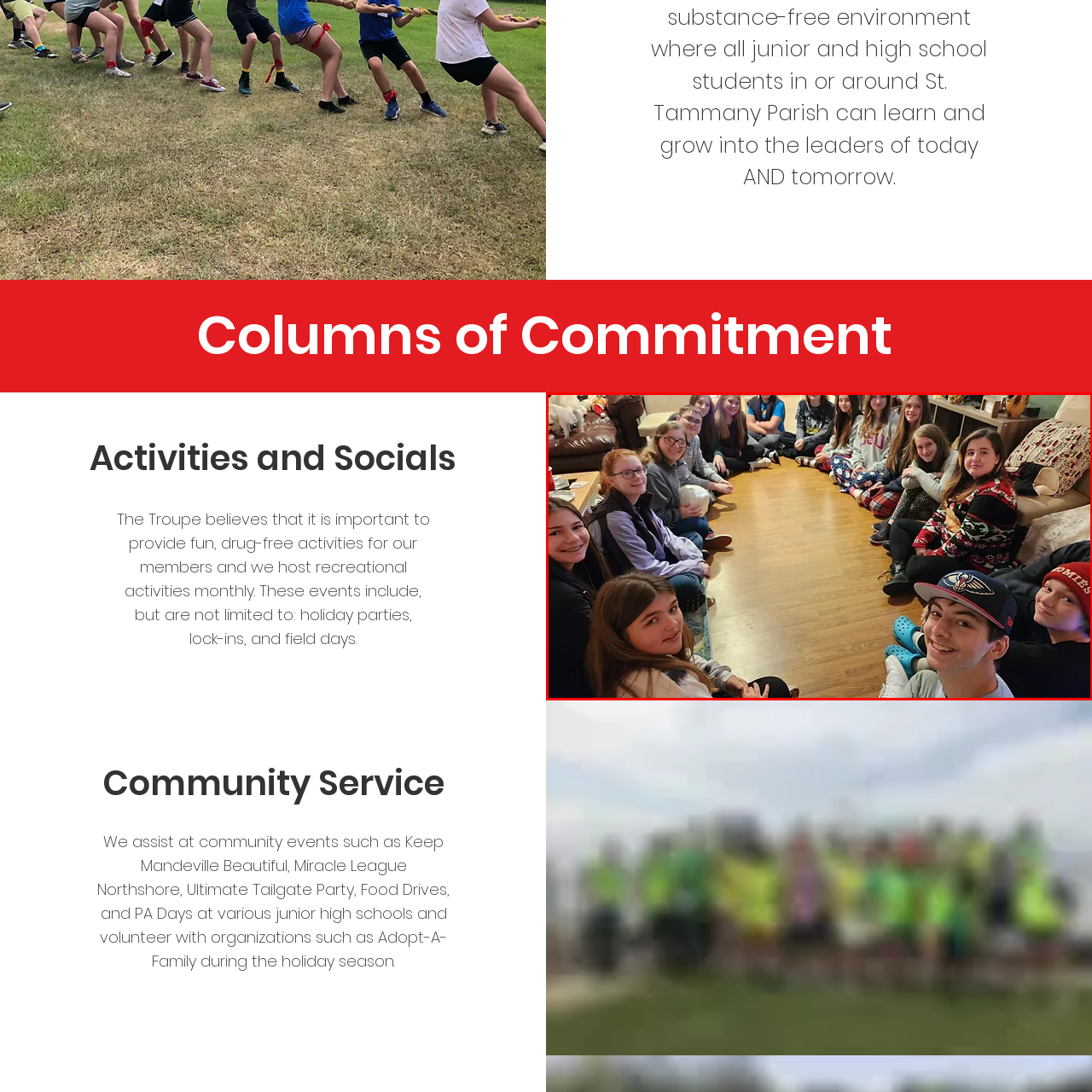Provide an elaborate description of the image marked by the red boundary.

The image showcases a lively group of young individuals gathered in a cozy indoor setting, seated in a circular formation on a wooden floor. They are engaged in a recreational activity, likely part of the "fun, drug-free activities" mentioned by the Troupe, which hosts various events for its members. The room is warmly decorated, suggesting a comfortable atmosphere for socializing and bonding.

In the foreground, a young boy with a baseball cap smiles warmly at the camera, capturing the joyful spirit of the moment. Surrounding him are girls dressed in comfortable clothing, many sporting cozy pajamas and sweatshirts. This gathering highlights the importance of community and friendship, as they participate in activities like holiday parties or field days, creating lasting memories together. The scene reflects a sense of camaraderie and shared experiences among the participants.